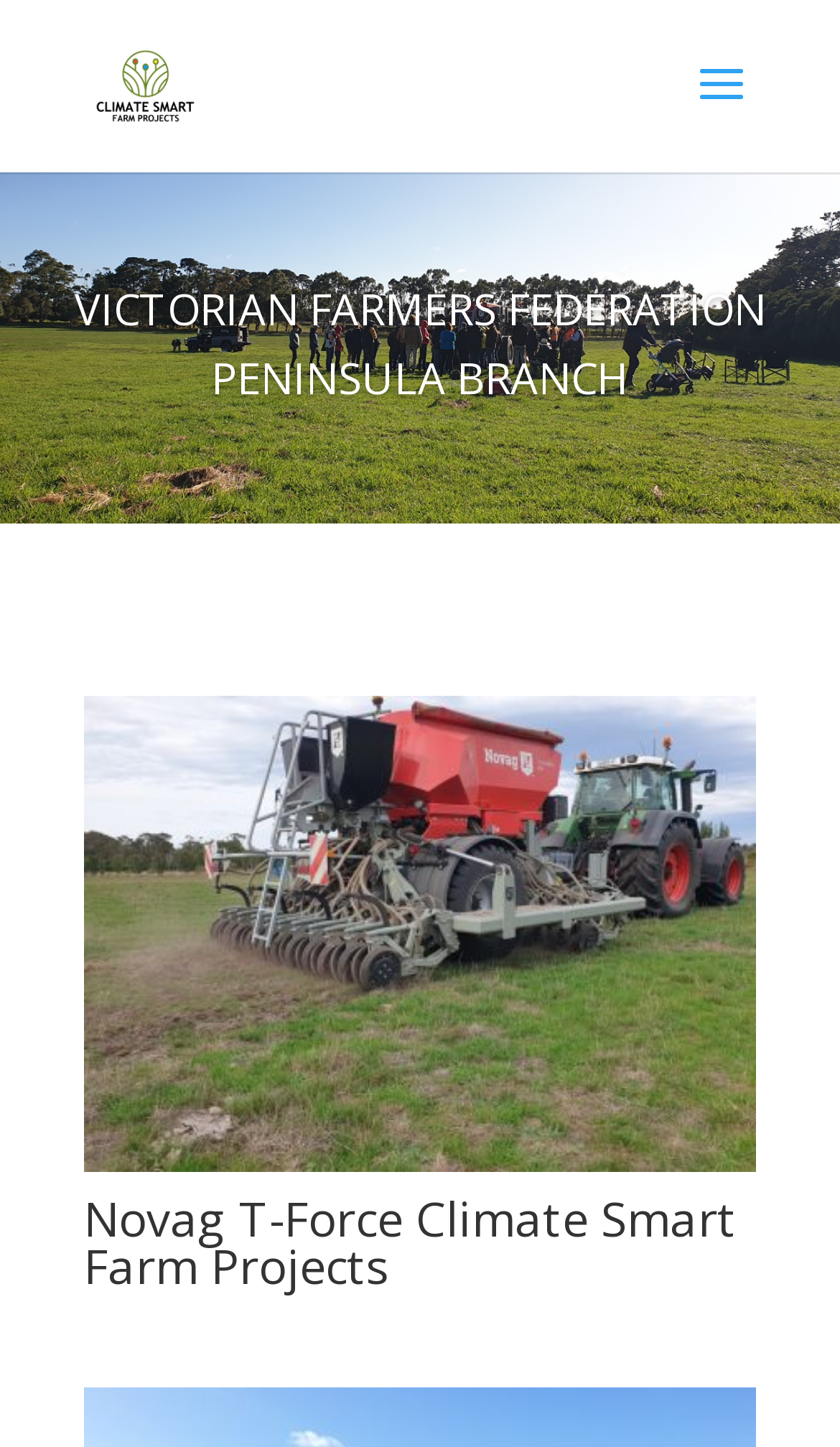Examine the screenshot and answer the question in as much detail as possible: What is the name of the branch?

By looking at the webpage, I can see a layout table with a heading 'VICTORIAN FARMERS FEDERATION' and a static text 'PENINSULA BRANCH' below it, which suggests that the branch name is Peninsula Branch.